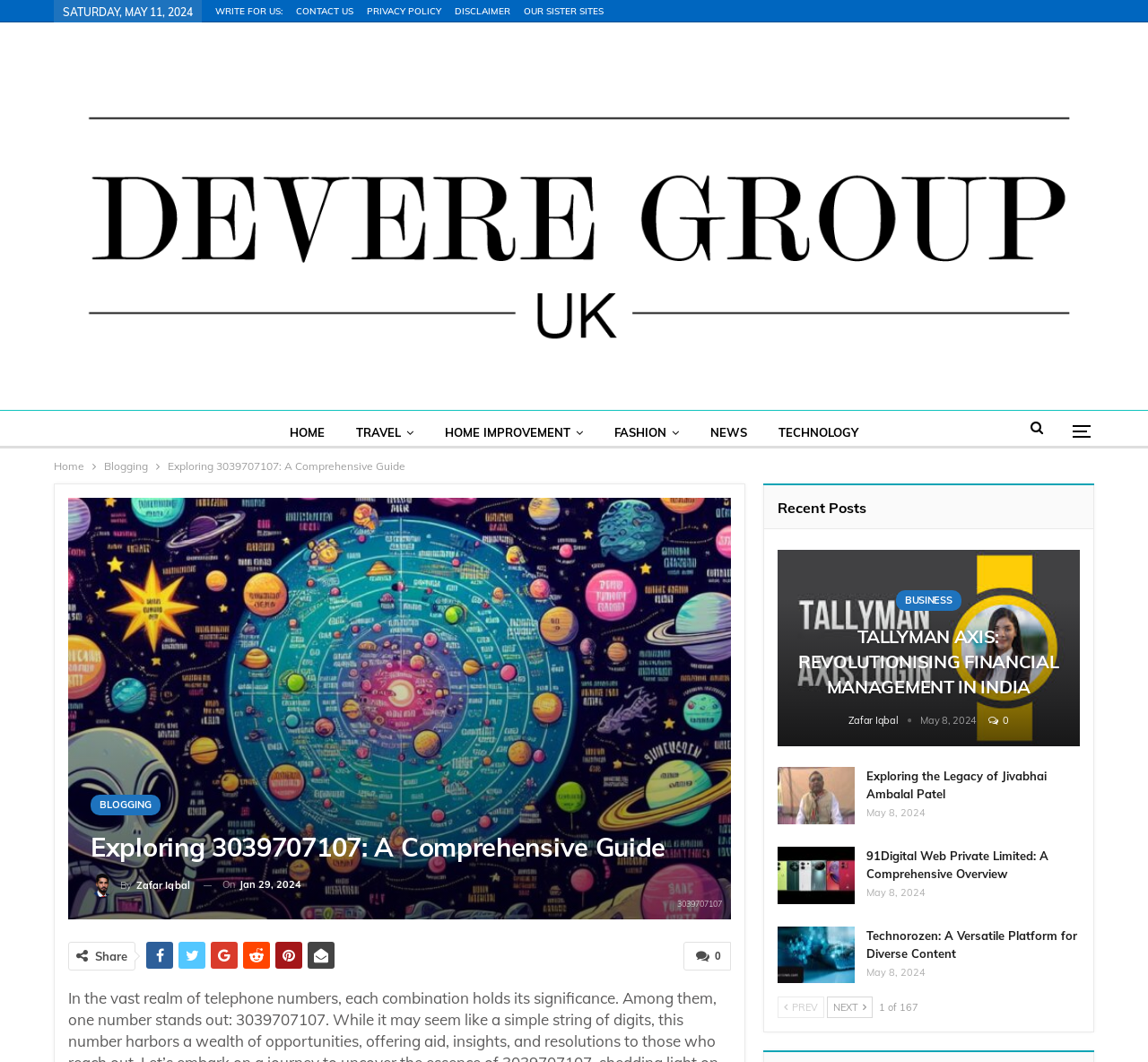Analyze the image and provide a detailed answer to the question: What is the date displayed at the top of the webpage?

I found the date by looking at the top of the webpage, where it is displayed in a prominent position. The date is 'SATURDAY, MAY 11, 2024'.